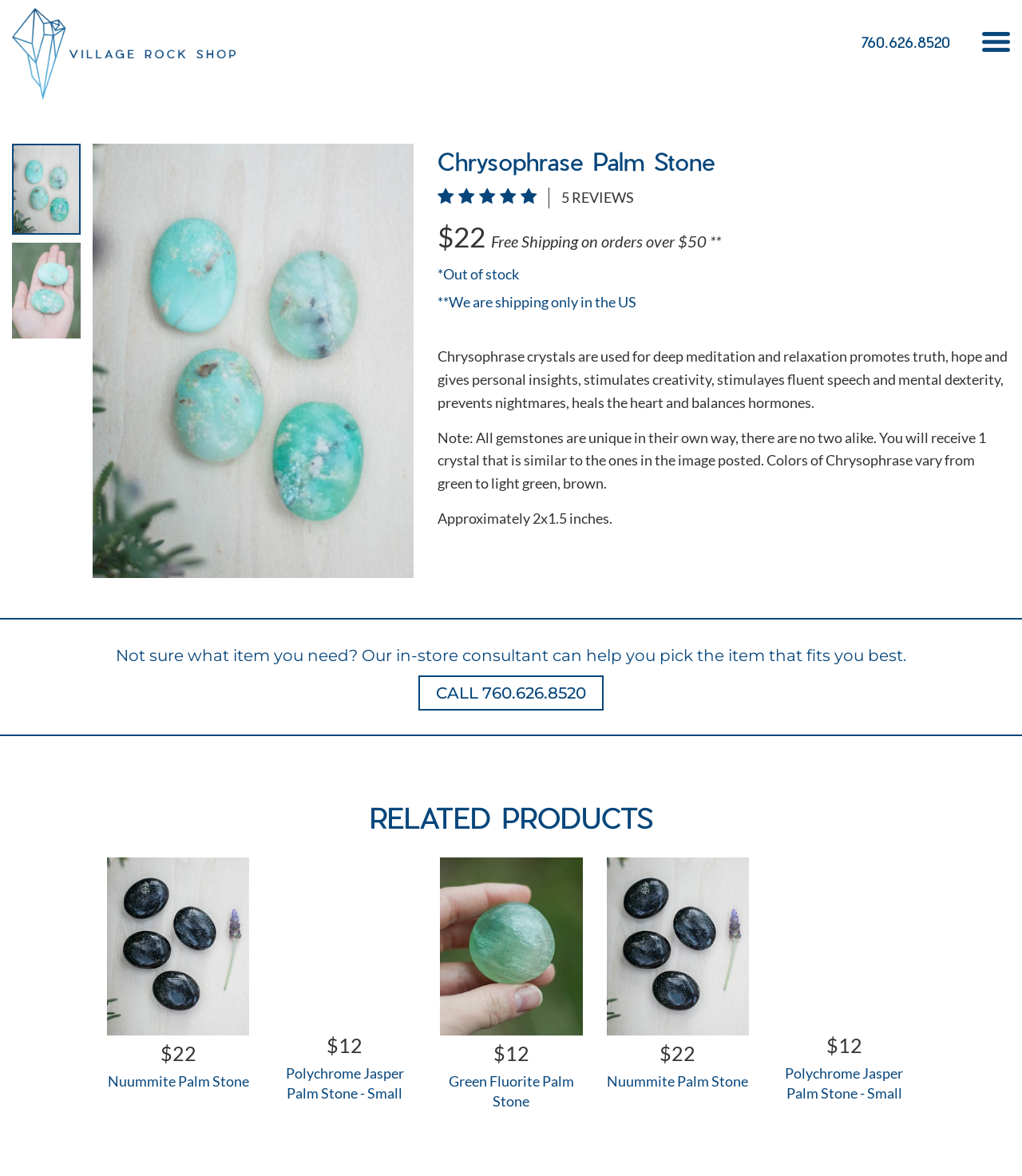Explain the contents of the webpage comprehensively.

This webpage is about a product called Chrysophrase Palm Stone, specifically for the Spring Season, sold by Village Rock Shop. At the top left corner, there is a logo of Village Rock Shop. On the top right corner, there is a phone number "760.626.8520" and a menu icon. Below the logo, there is a large image of the Chrysophrase Palm Stone, and to its left, there is a smaller image of the same product.

The product name "Chrysophrase Palm Stone" is displayed prominently in the middle of the page, with a rating of "5 REVIEWS" and a price of "$22" below it. There is also a note that the product is currently out of stock. 

Below the product information, there is a detailed description of the product, explaining its uses and properties. The description is followed by a note about the uniqueness of each gemstone and the approximate size of the product.

On the right side of the page, there is a section that encourages customers to seek help from an in-store consultant if they are unsure about what item to purchase. Below this section, there is a call-to-action link to call the store's phone number.

Further down the page, there is a section titled "RELATED PRODUCTS" that displays four related products, each with an image, a name, and a price. The products are Nuummite Palm Stone, Polychrome Jasper Palm Stone - small, Green Fluorite Palm Stone, and another Nuummite Palm Stone. Each product has a link to its own page, and some of them have multiple links.